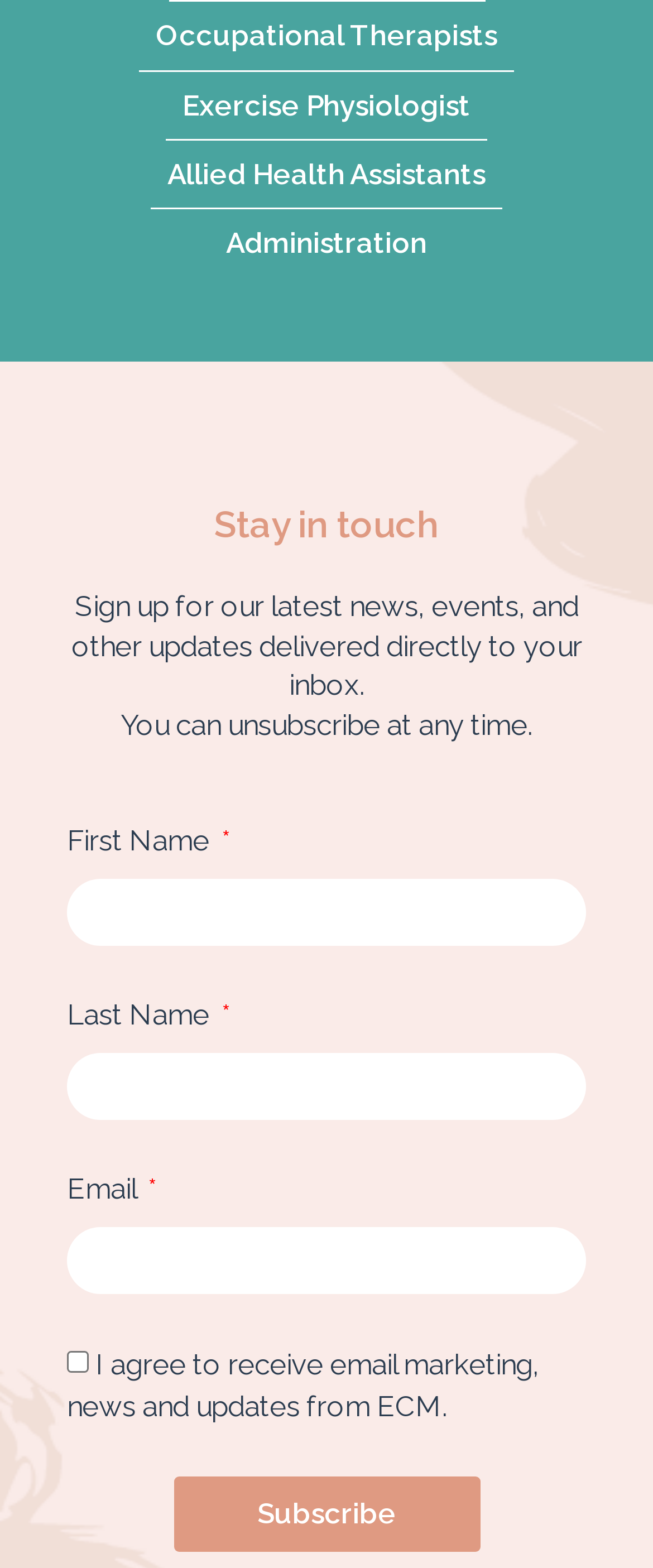Provide a brief response to the question below using one word or phrase:
How many fields are required in the form?

Three